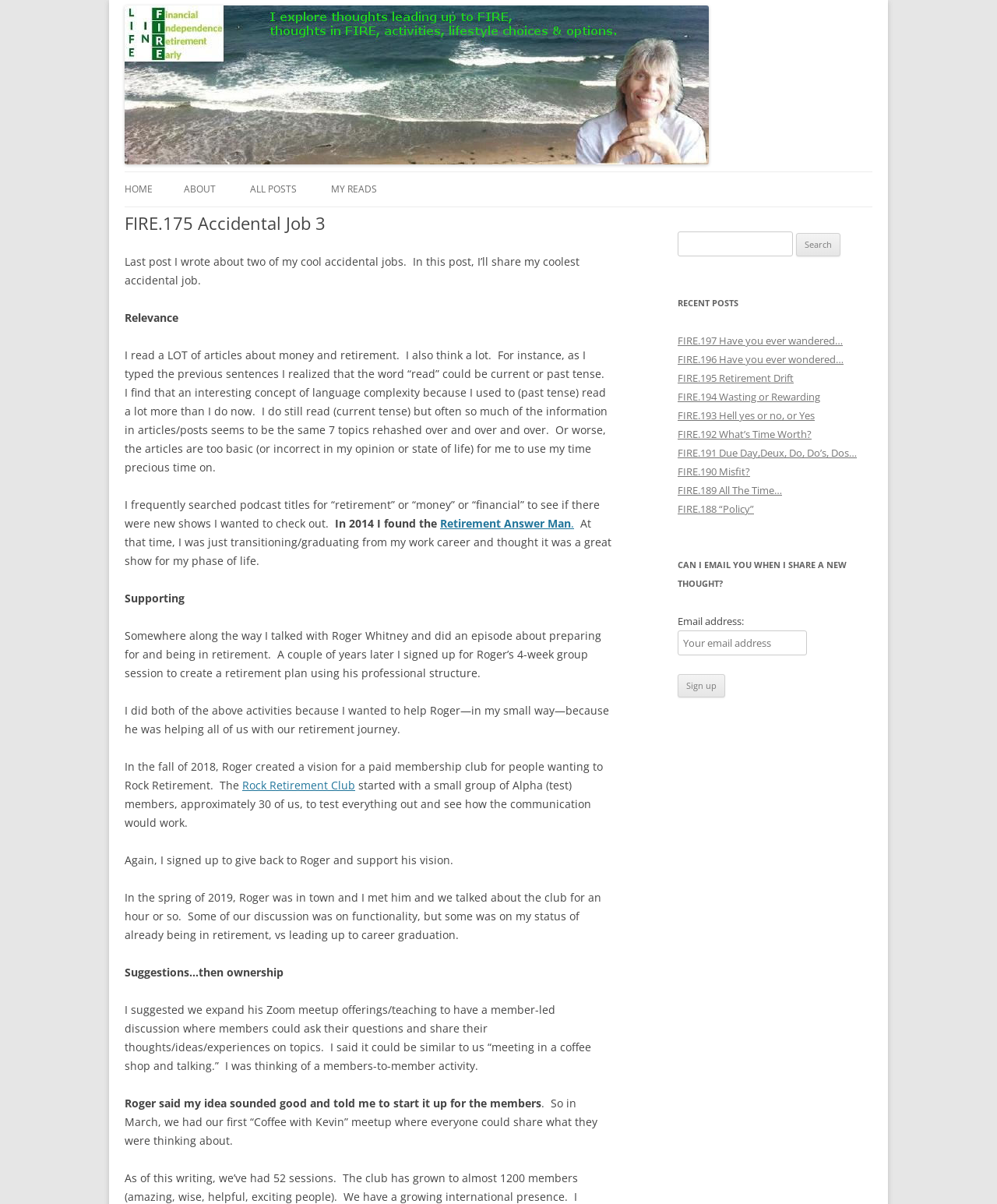Extract the primary heading text from the webpage.

Life In FIRE